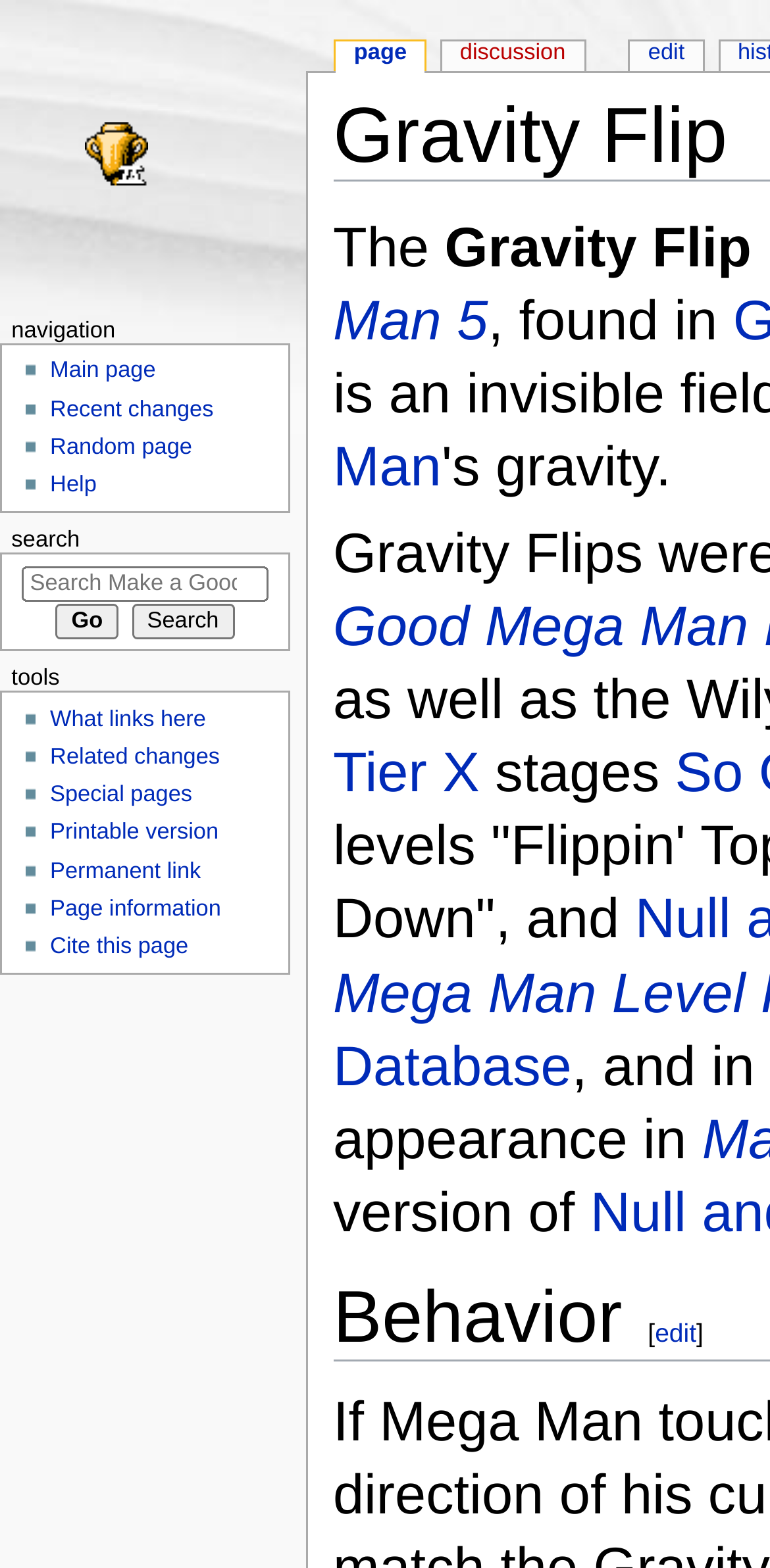Provide a short, one-word or phrase answer to the question below:
How many links are in the navigation section?

6